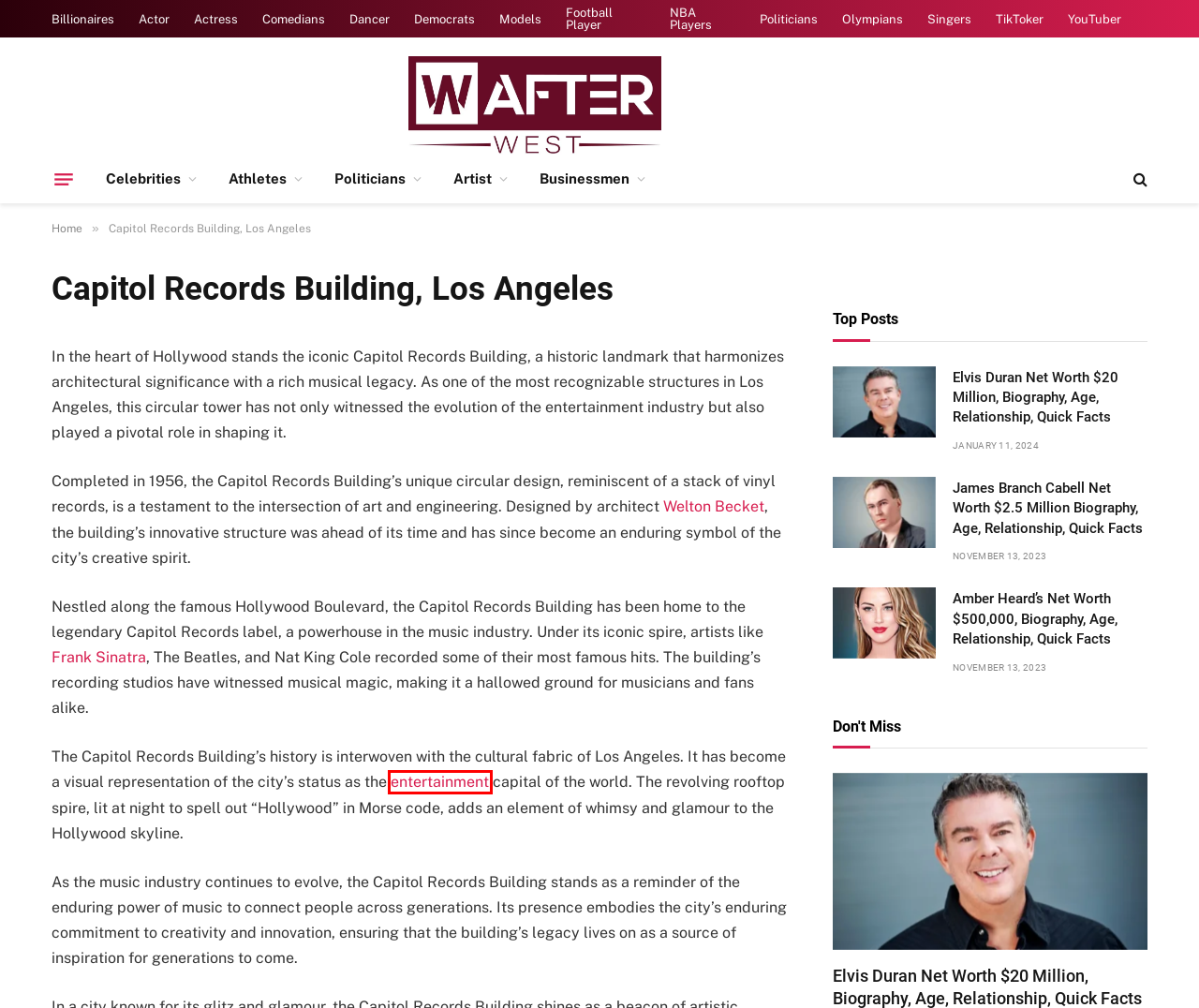You are given a webpage screenshot where a red bounding box highlights an element. Determine the most fitting webpage description for the new page that loads after clicking the element within the red bounding box. Here are the candidates:
A. Celebrities
B. Elvis Duran Net Worth - AfterWest
C. Singers
D. Frank Sinatra Net Worth - AfterWest
E. Entertainment
F. James Branch Net Worth - AfterWest
G. Actress
H. Democrats

E